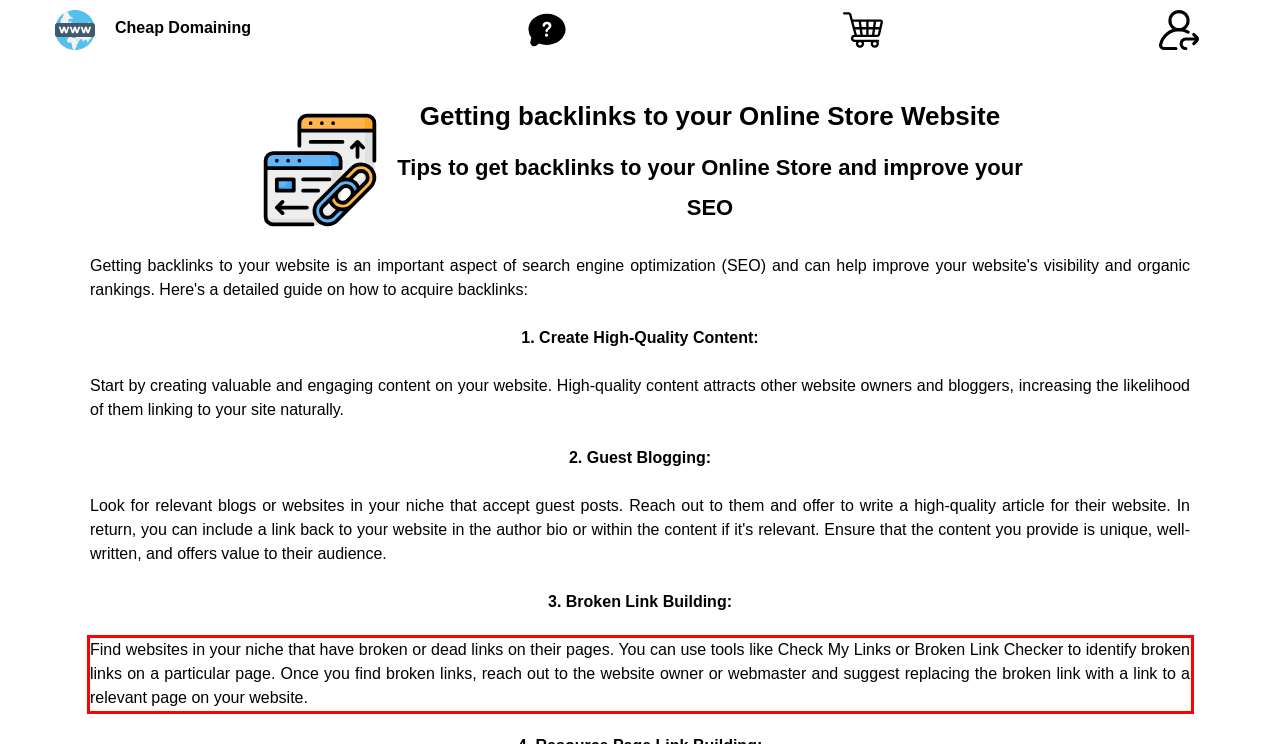View the screenshot of the webpage and identify the UI element surrounded by a red bounding box. Extract the text contained within this red bounding box.

Find websites in your niche that have broken or dead links on their pages. You can use tools like Check My Links or Broken Link Checker to identify broken links on a particular page. Once you find broken links, reach out to the website owner or webmaster and suggest replacing the broken link with a link to a relevant page on your website.